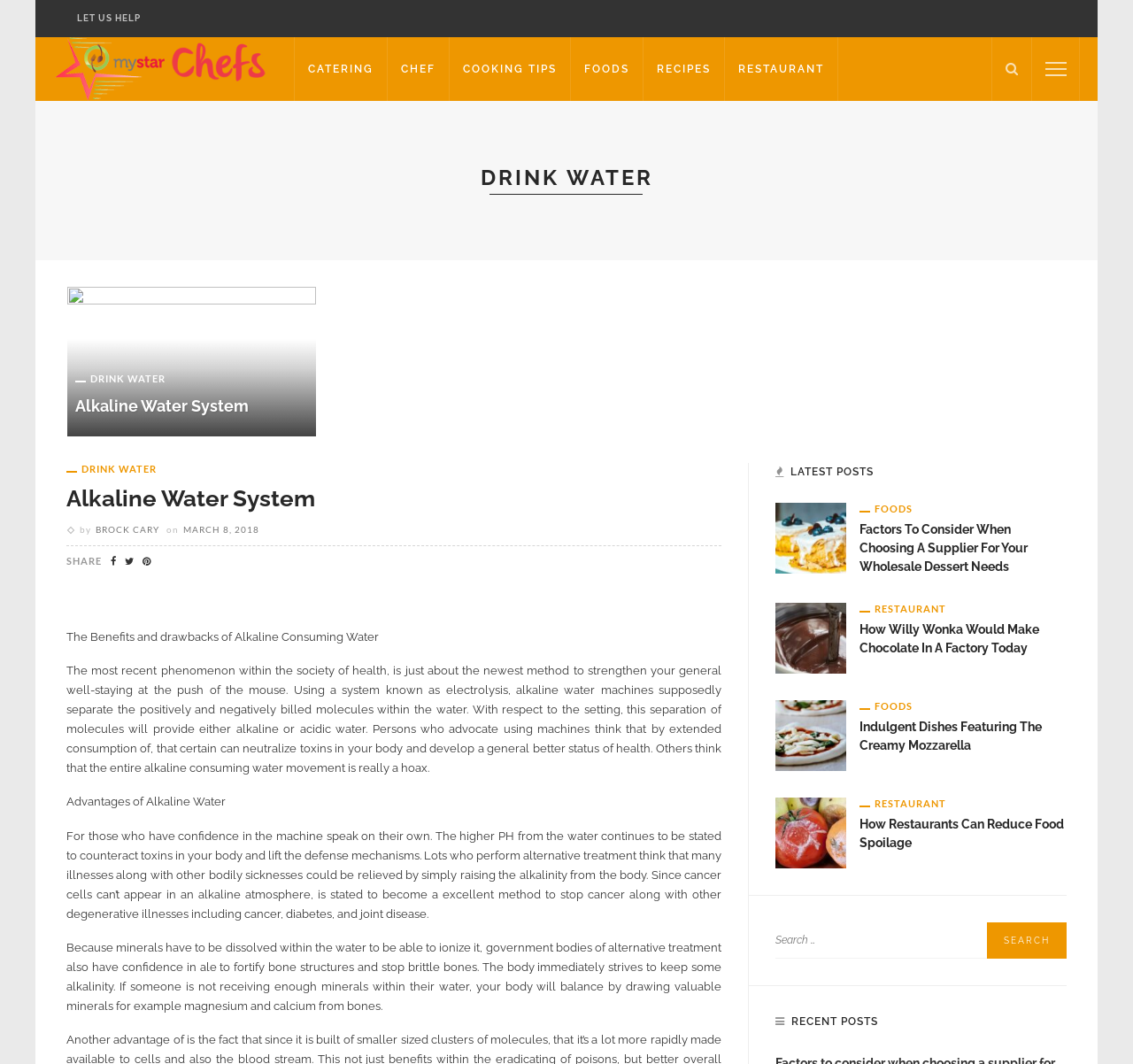Determine the bounding box coordinates of the clickable element to achieve the following action: 'View LATEST POSTS'. Provide the coordinates as four float values between 0 and 1, formatted as [left, top, right, bottom].

[0.684, 0.435, 0.771, 0.452]